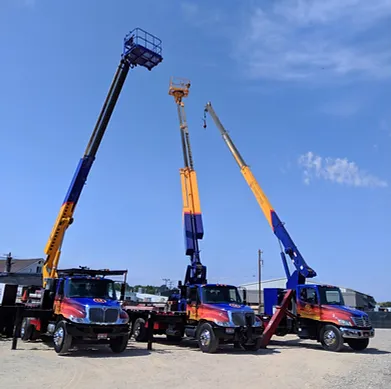Use a single word or phrase to answer the question: What is the primary function of the crane trucks?

Lifting and aerial work